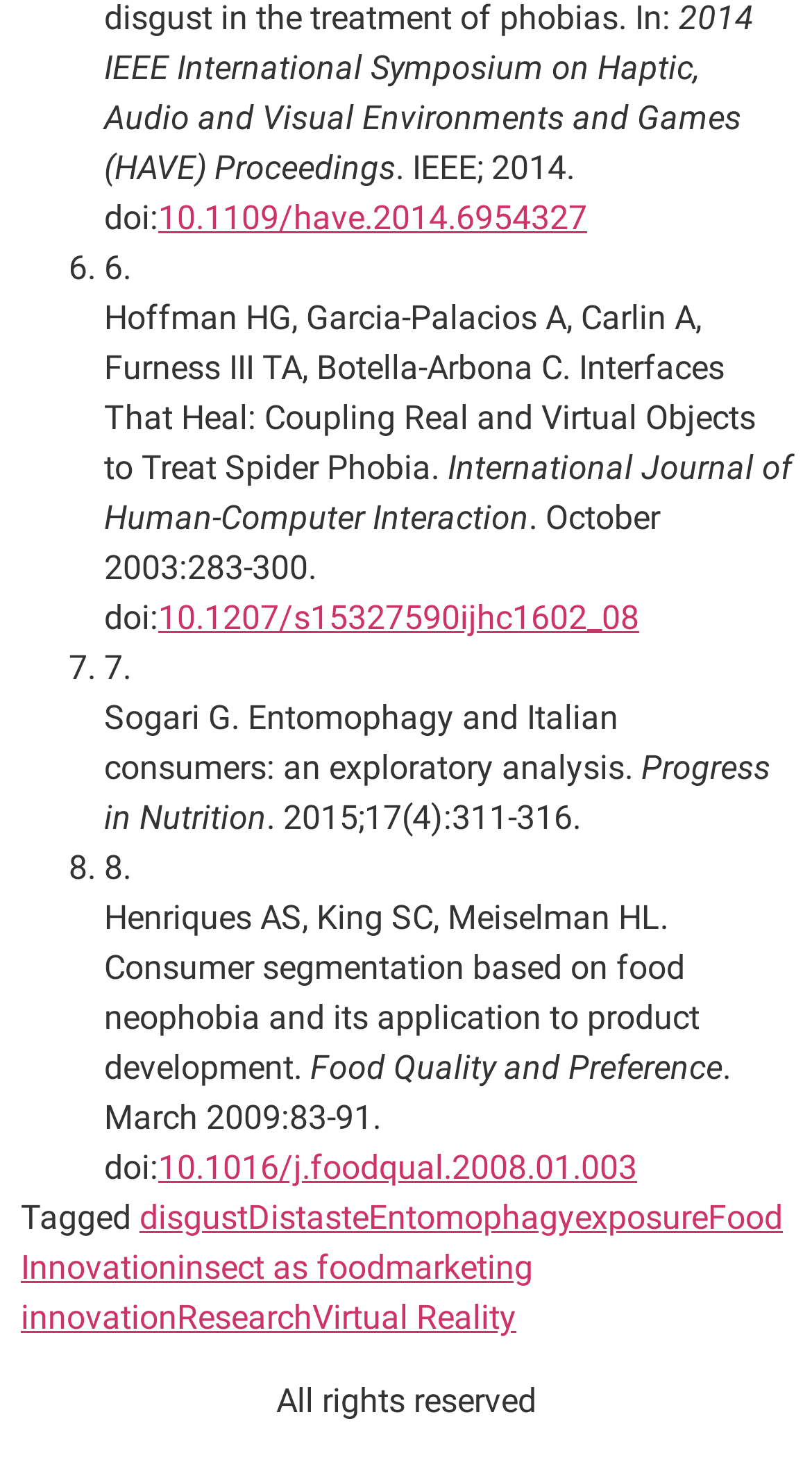What is the journal name of the second research paper?
Based on the content of the image, thoroughly explain and answer the question.

The second research paper has a DOI link and a journal name, which is 'International Journal of Human-Computer Interaction'. This journal name is mentioned in the text.